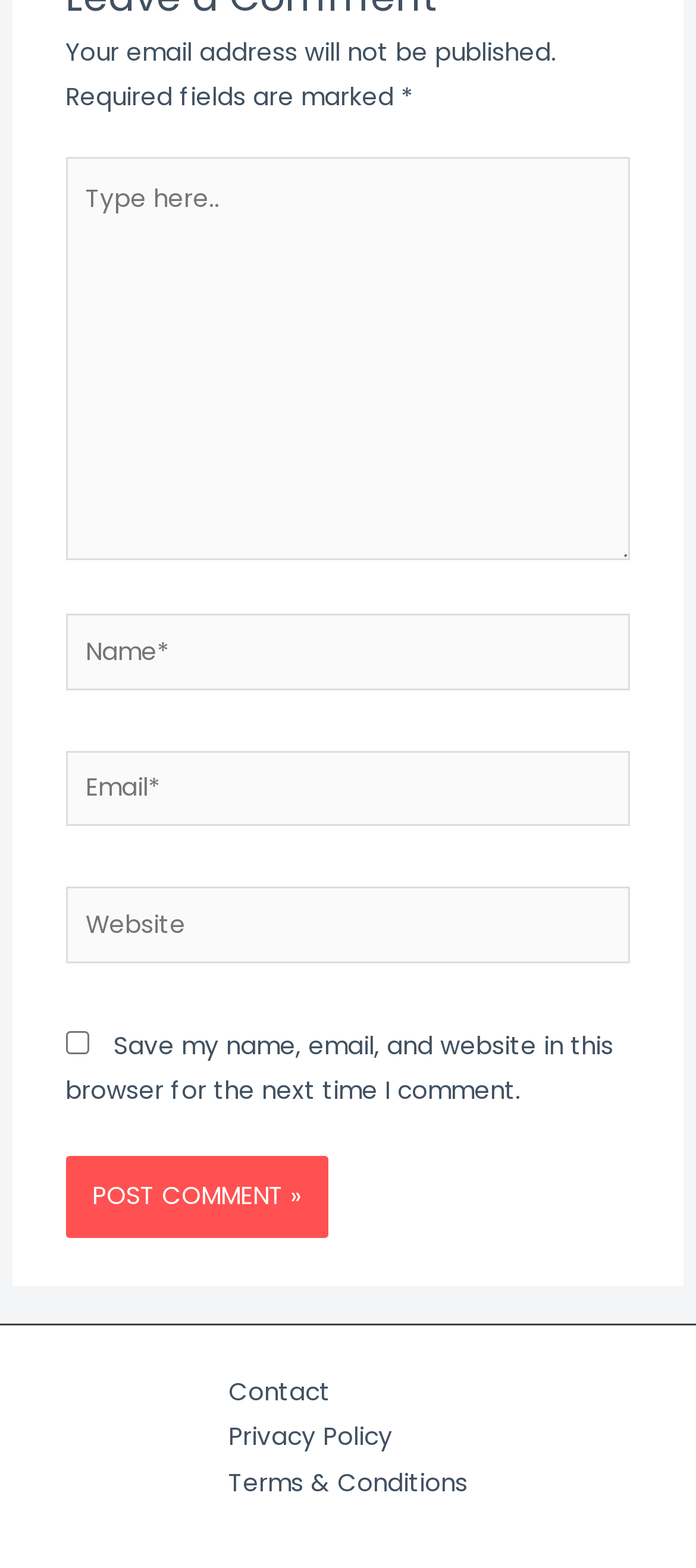Predict the bounding box of the UI element that fits this description: "Contact".

[0.277, 0.877, 0.526, 0.898]